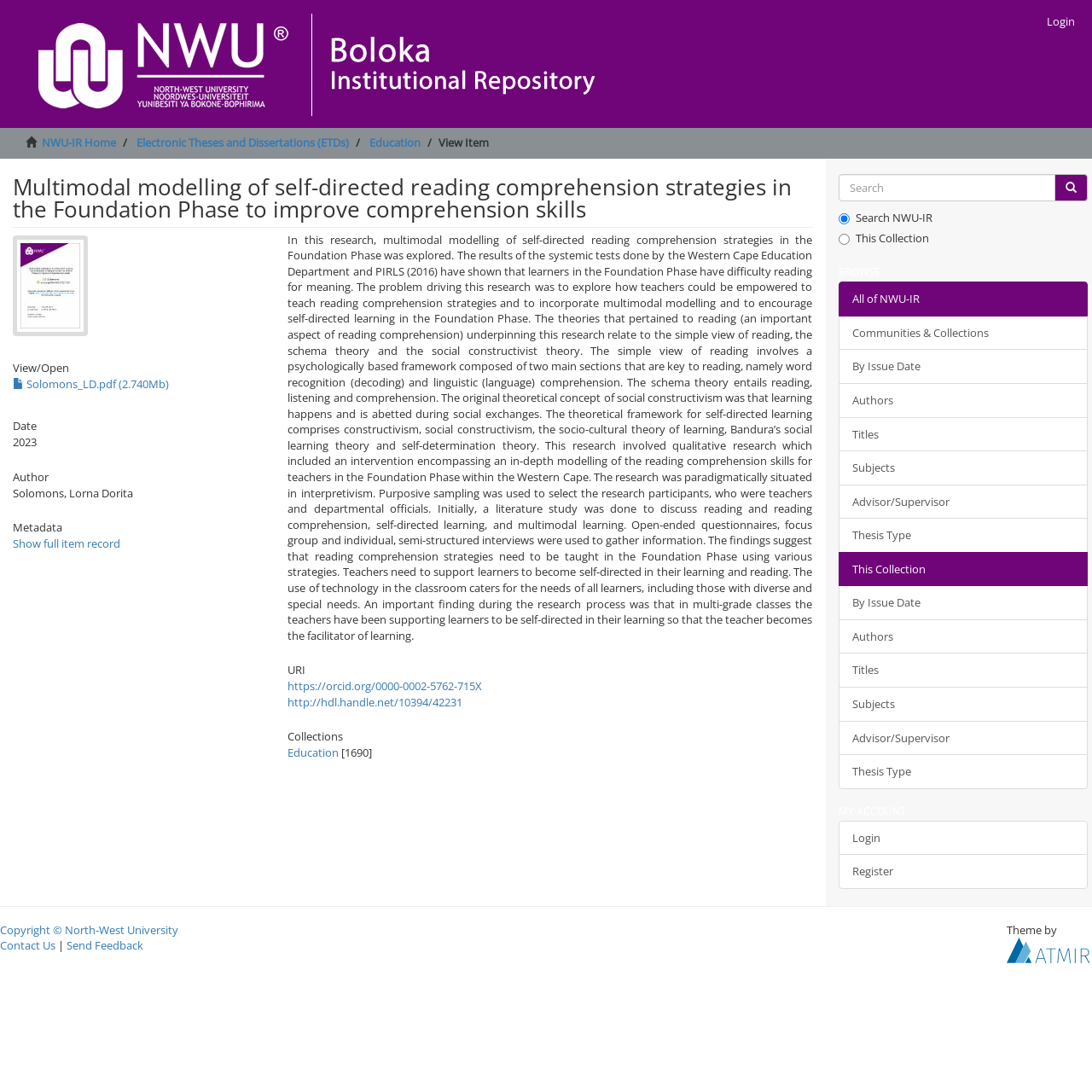Using details from the image, please answer the following question comprehensively:
What is the collection of this thesis?

I found the collection by looking at the link element with the text 'Education' which is located under the heading 'Collections'.